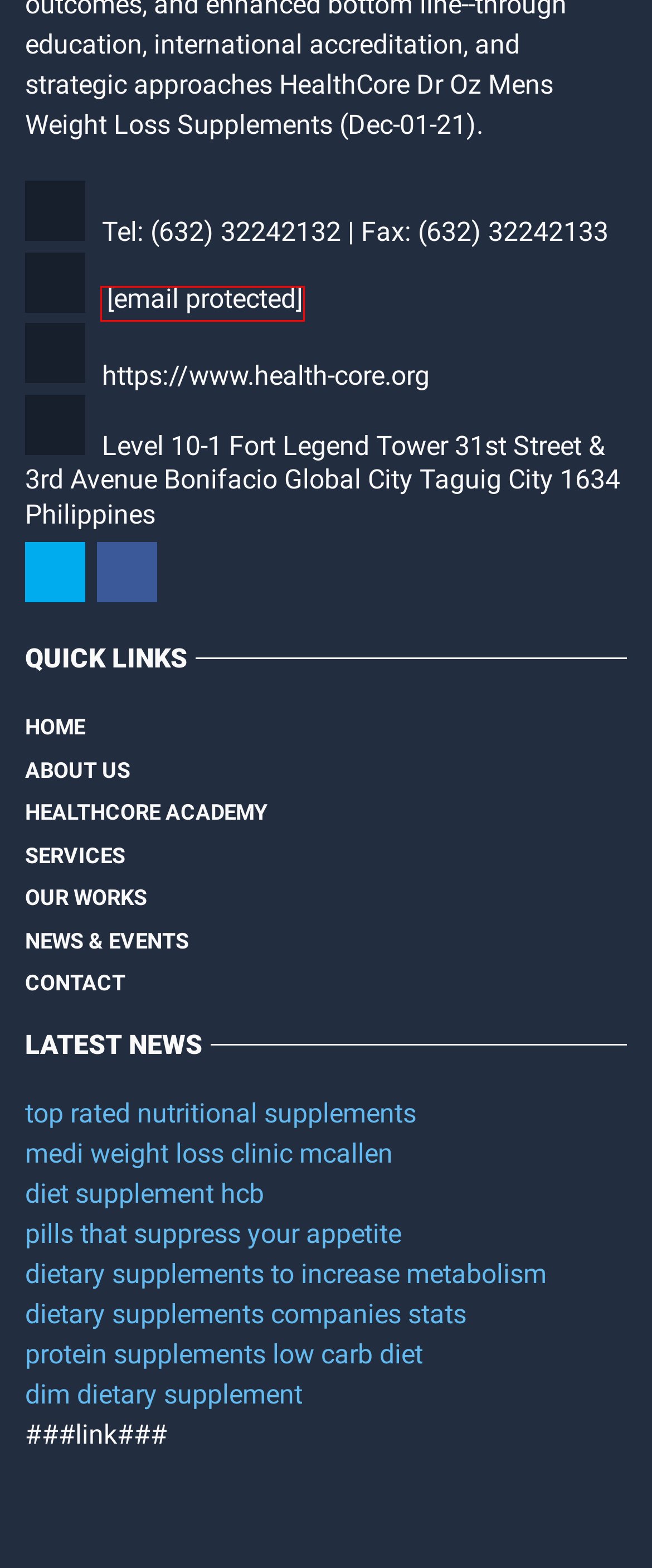You are presented with a screenshot of a webpage containing a red bounding box around a particular UI element. Select the best webpage description that matches the new webpage after clicking the element within the bounding box. Here are the candidates:
A. Things That Curb Appetite Dim Dietary Supplement <= HealthCore
B. Dr Oz Mens Weight Loss Supplements Cdn Cgi L Email Protection : Men's Fat Burners GNC : HealthCore
C. [Shop] Pills That Suppress Your Appetite || HealthCore
D. Past Workshops – HealthCore
E. Diet Pill Zantrex Black Side Effects Top Rated Nutritional Supplements | HealthCore
F. [Shop] Hunger Suppressant Dtc Medical Weight Loss Appointment => HealthCore
G. HealthCore Academy - Continuing Healthcare Excellence
H. Accreditation – HealthCore

B